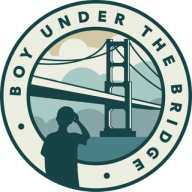What time of day is suggested by the sky in the image?
Provide a one-word or short-phrase answer based on the image.

Twilight or dawn